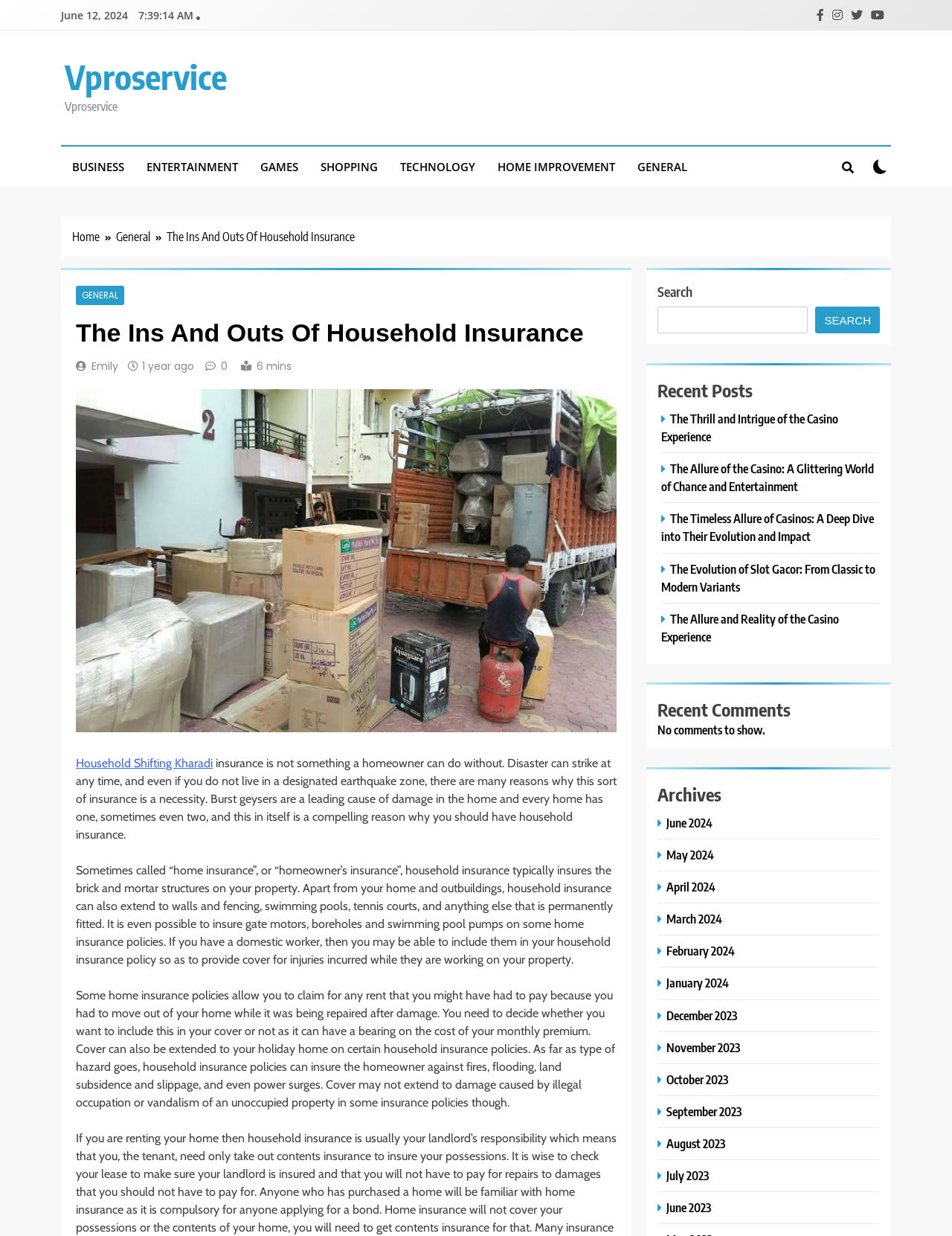Describe every aspect of the webpage in a detailed manner.

This webpage is about household insurance, specifically discussing its importance and what it covers. At the top, there is a date "June 12, 2024" and a row of social media links. Below that, there is a navigation menu with links to different categories such as "BUSINESS", "ENTERTAINMENT", "GAMES", and more.

The main content of the page is an article titled "The Ins And Outs Of Household Insurance". The article is divided into several paragraphs, explaining the necessity of household insurance, what it typically covers, and the types of hazards it insures against. There are also links to related articles and a section for recent posts, recent comments, and archives.

On the right side of the page, there is a search bar and a section for recent posts, which includes links to other articles. Below that, there is a section for recent comments, which currently shows no comments. The archives section lists links to articles from different months, from June 2024 to July 2023.

At the bottom of the page, there is a breadcrumbs navigation menu, which shows the current page's location in the website's hierarchy.